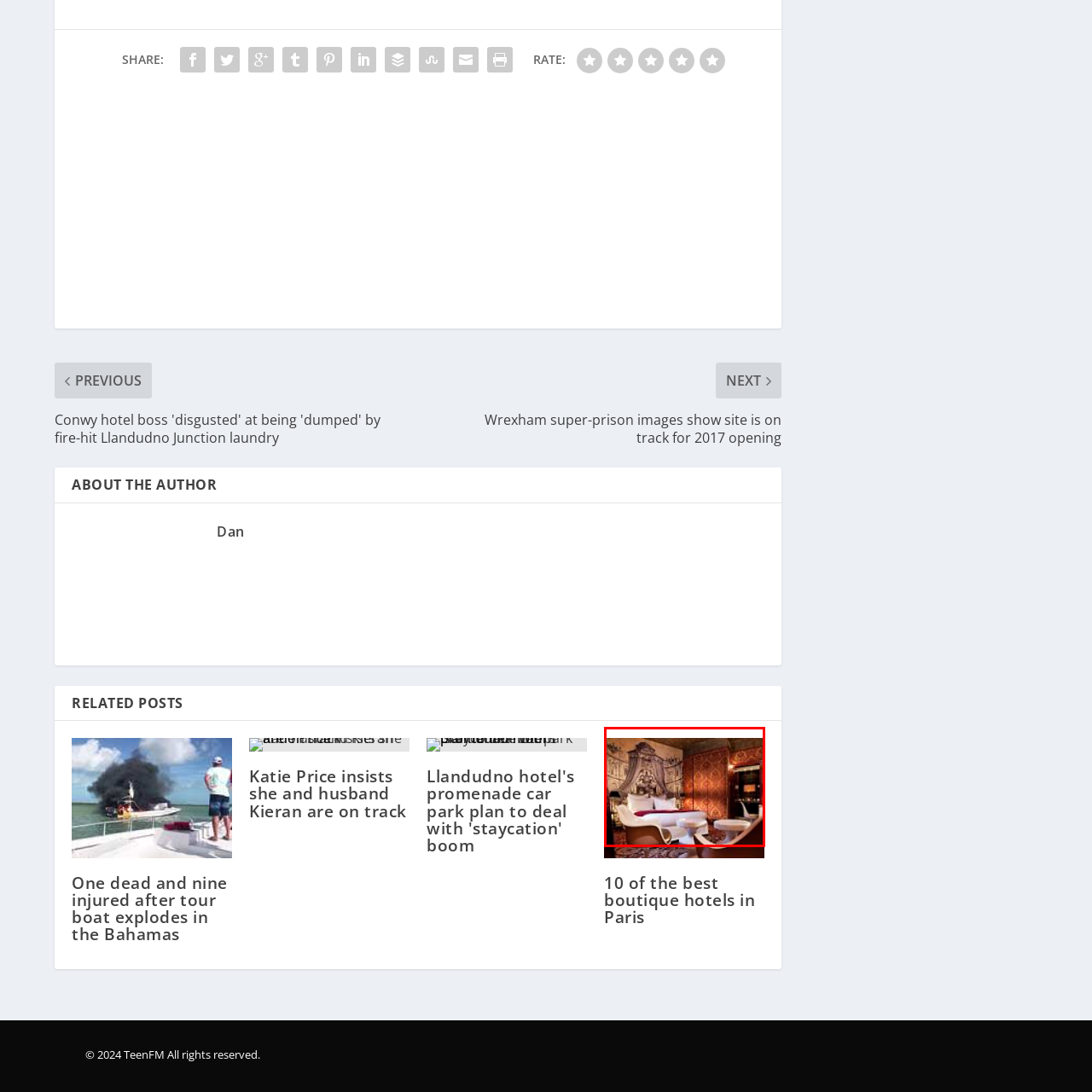What is the atmosphere of the hotel room?
Examine the portion of the image surrounded by the red bounding box and deliver a detailed answer to the question.

The caption describes the atmosphere of the hotel room as 'cozy yet sophisticated', which is created by the combination of stylish furniture, subtle lighting, and luxurious decorations.